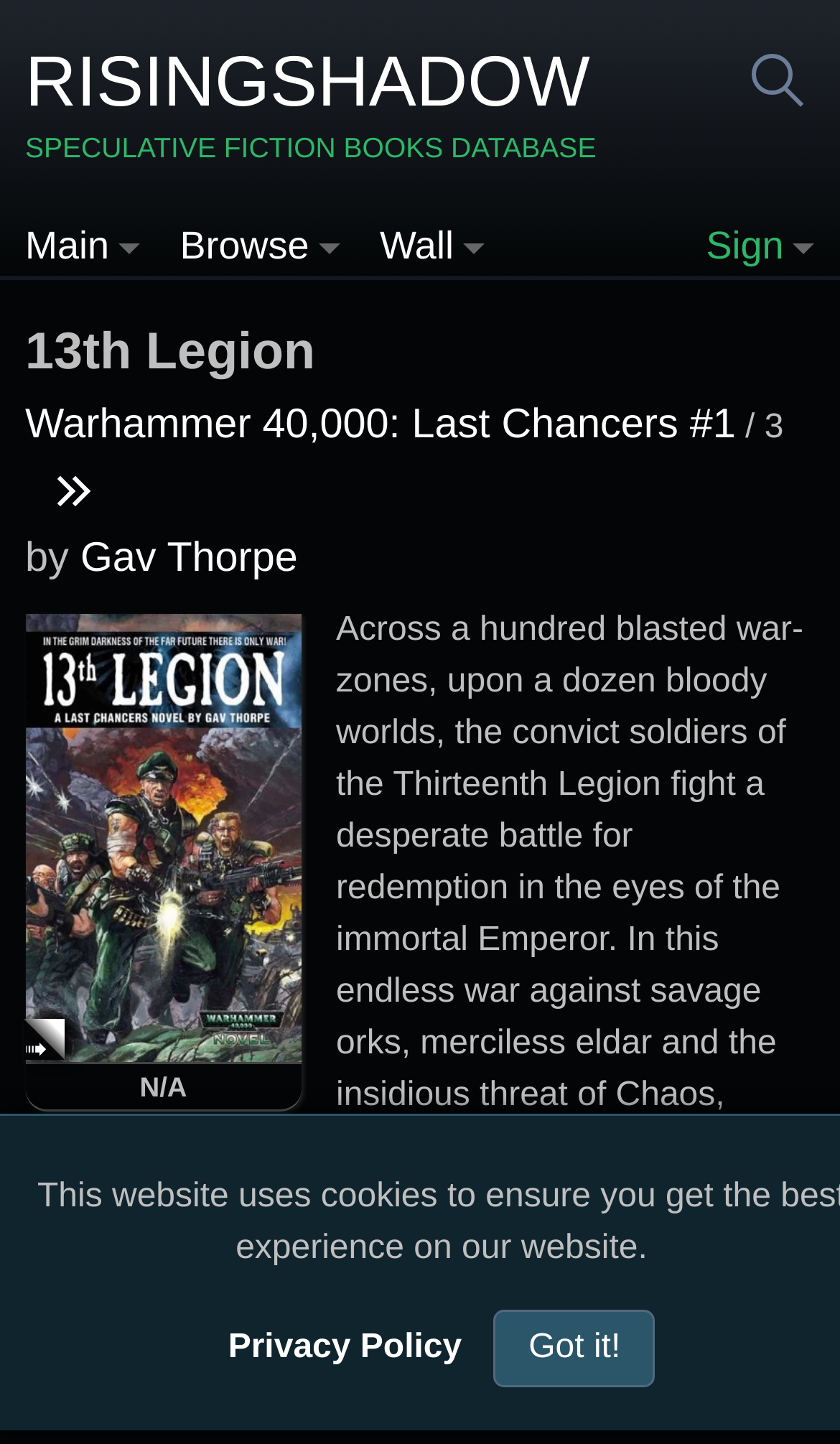Indicate the bounding box coordinates of the element that must be clicked to execute the instruction: "Read more about 13th Legion". The coordinates should be given as four float numbers between 0 and 1, i.e., [left, top, right, bottom].

[0.03, 0.218, 0.97, 0.272]